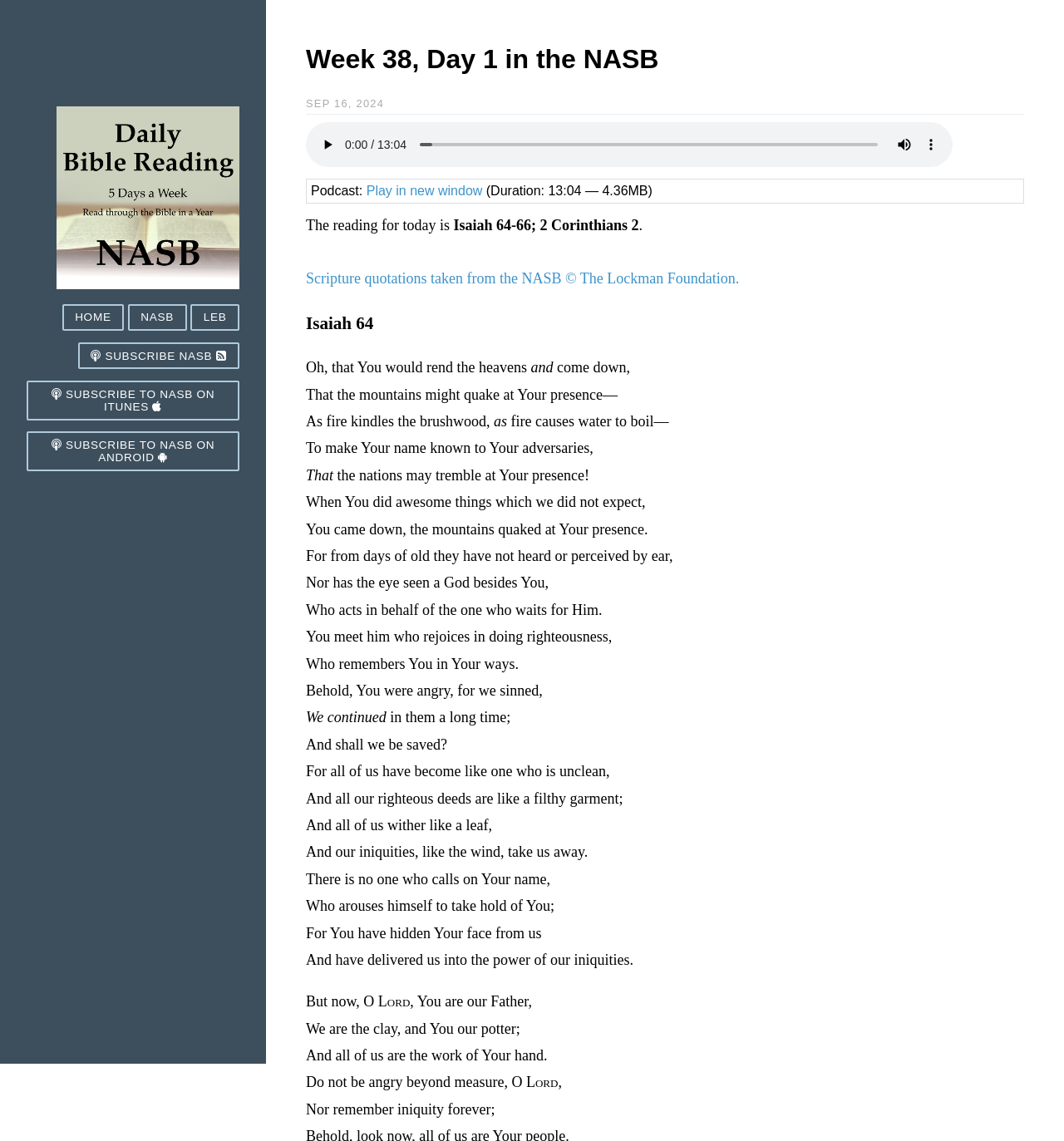What is the duration of the podcast?
Using the visual information, respond with a single word or phrase.

13:04